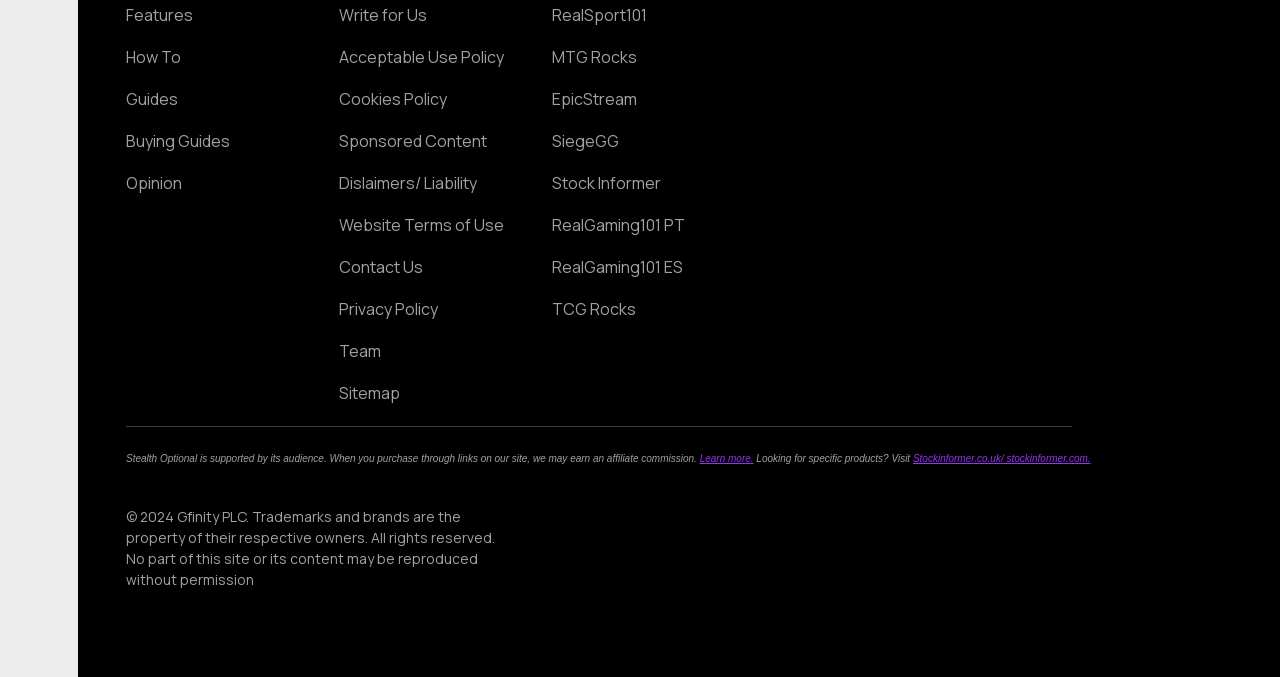What is the relationship between 'Stealth Optional' and 'Stock Informer'?
From the image, respond with a single word or phrase.

Partnership or affiliation